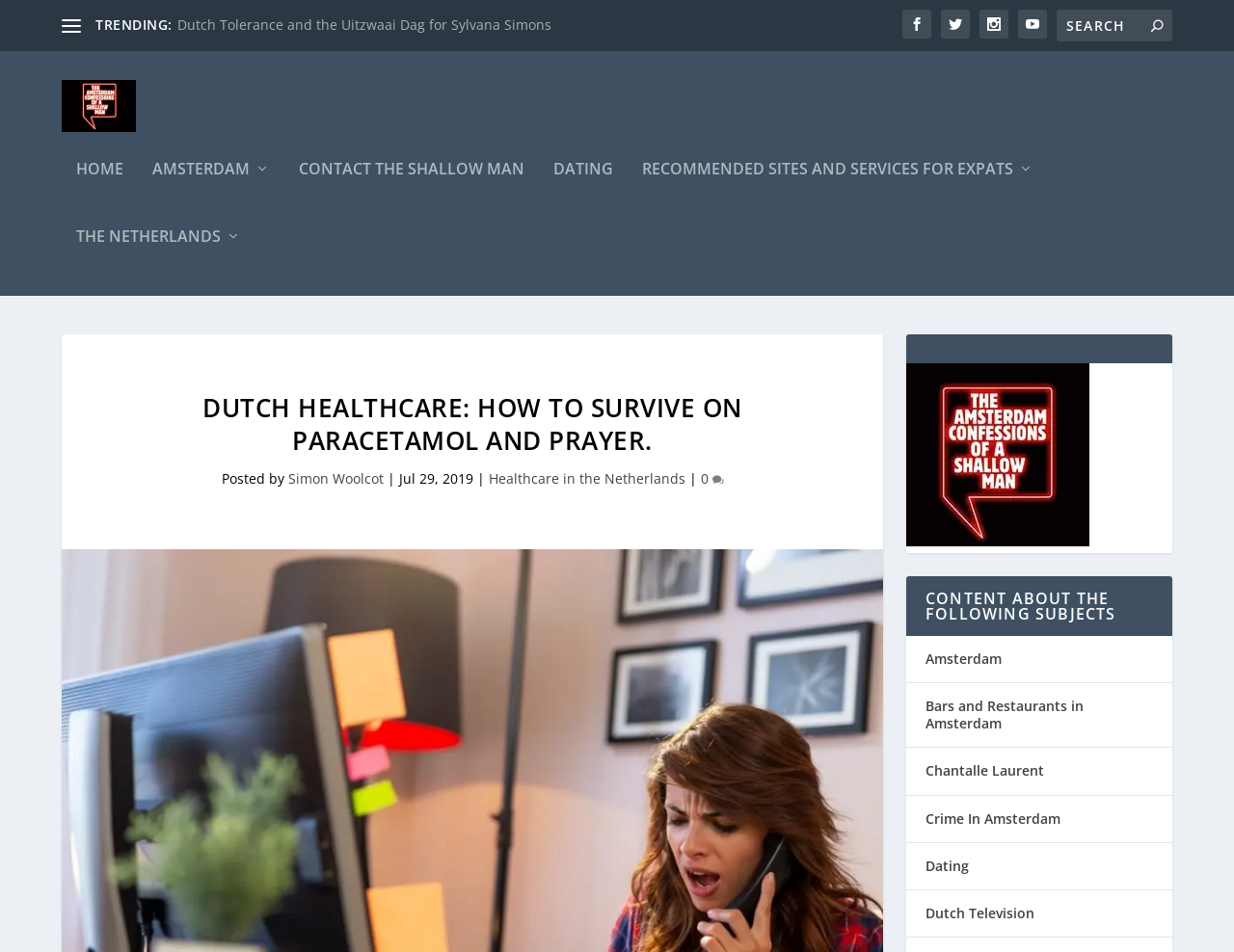Find the bounding box coordinates corresponding to the UI element with the description: "parent_node: HOME". The coordinates should be formatted as [left, top, right, bottom], with values as floats between 0 and 1.

[0.05, 0.084, 0.122, 0.149]